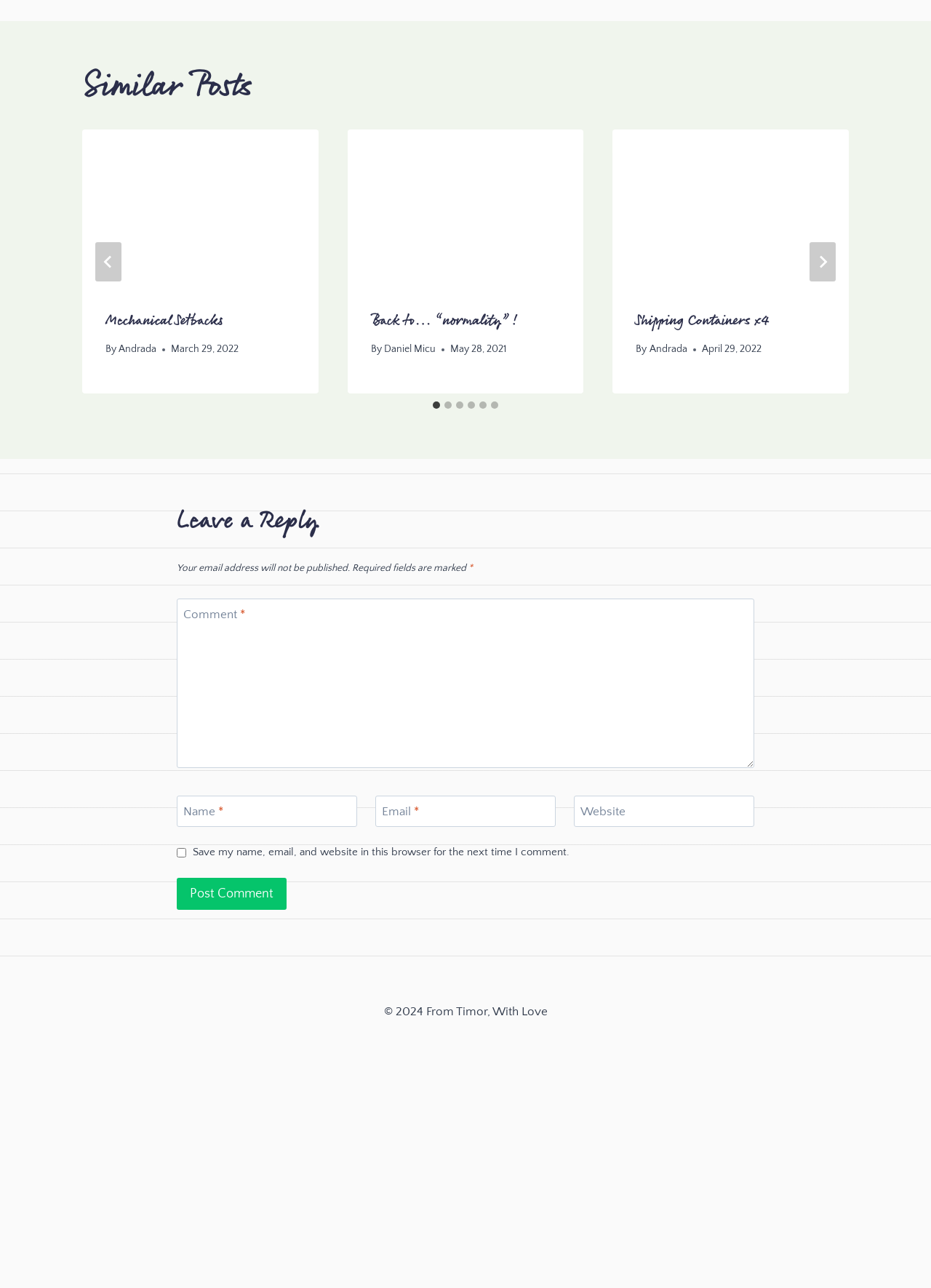Find the bounding box coordinates of the element's region that should be clicked in order to follow the given instruction: "Enter a comment in the 'Comment *' field". The coordinates should consist of four float numbers between 0 and 1, i.e., [left, top, right, bottom].

[0.19, 0.465, 0.81, 0.596]